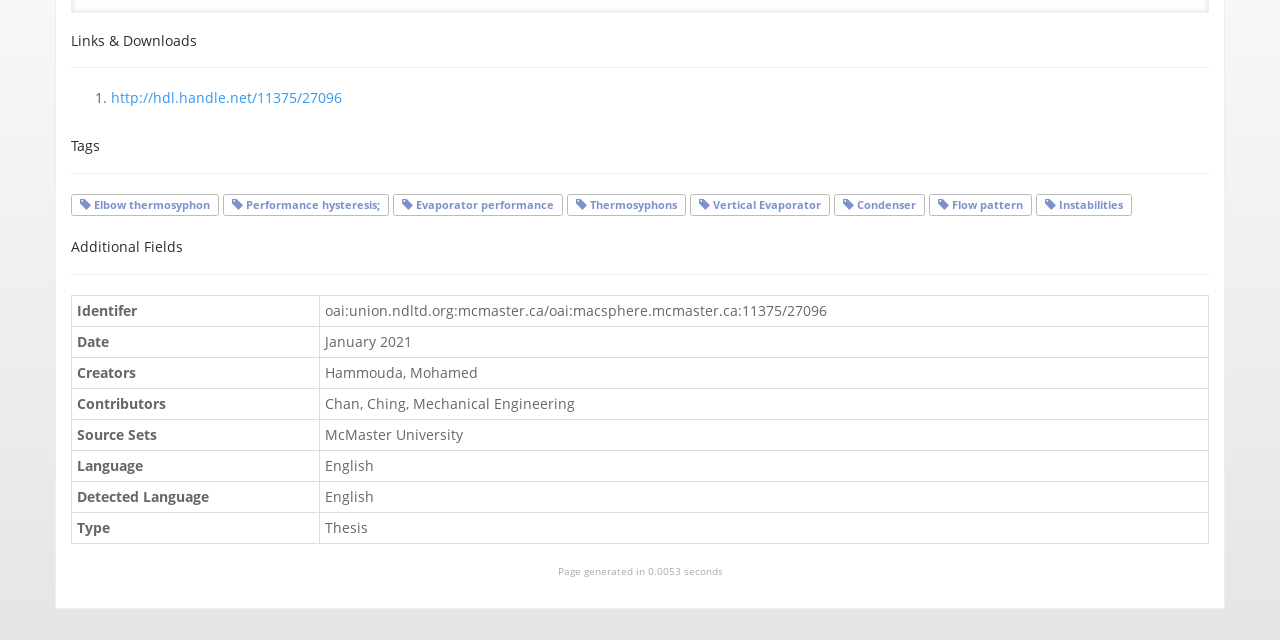From the element description: "Evaporator performance", extract the bounding box coordinates of the UI element. The coordinates should be expressed as four float numbers between 0 and 1, in the order [left, top, right, bottom].

[0.314, 0.309, 0.433, 0.331]